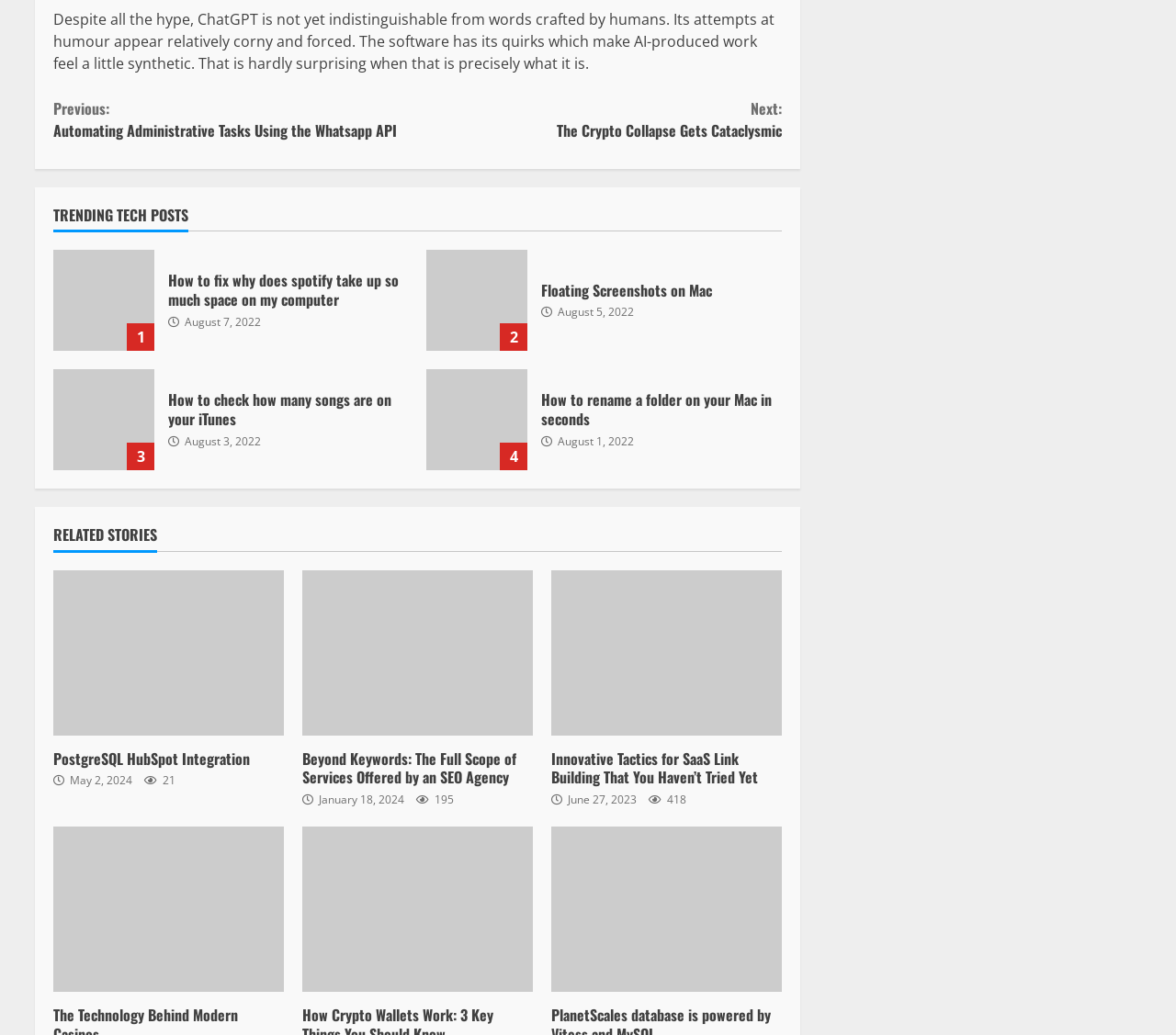Show me the bounding box coordinates of the clickable region to achieve the task as per the instruction: "Check the post 'PostgreSQL HubSpot Integration'".

[0.045, 0.551, 0.241, 0.71]